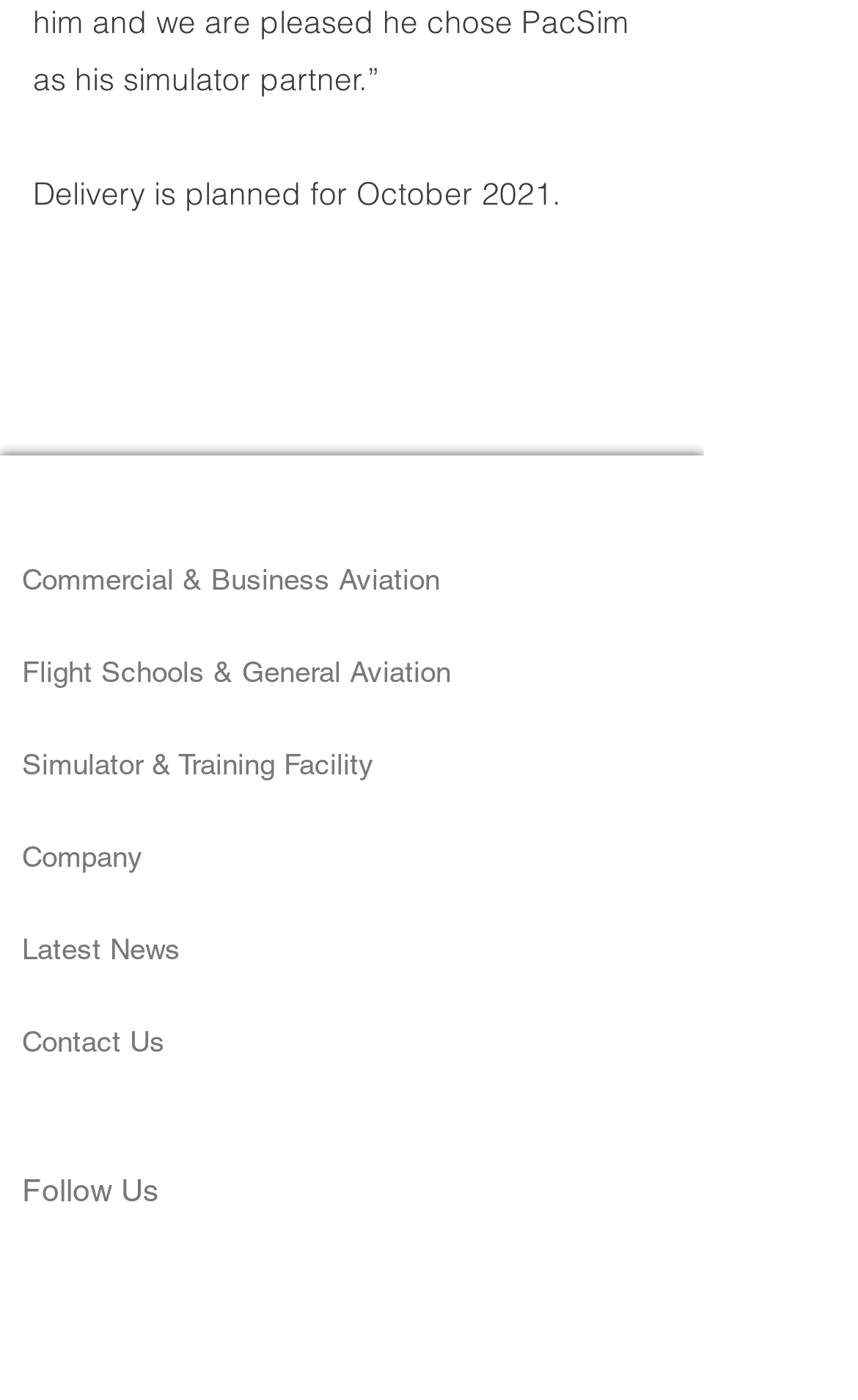Provide the bounding box coordinates of the HTML element this sentence describes: "Commercial & Business Aviation". The bounding box coordinates consist of four float numbers between 0 and 1, i.e., [left, top, right, bottom].

[0.026, 0.381, 0.641, 0.447]